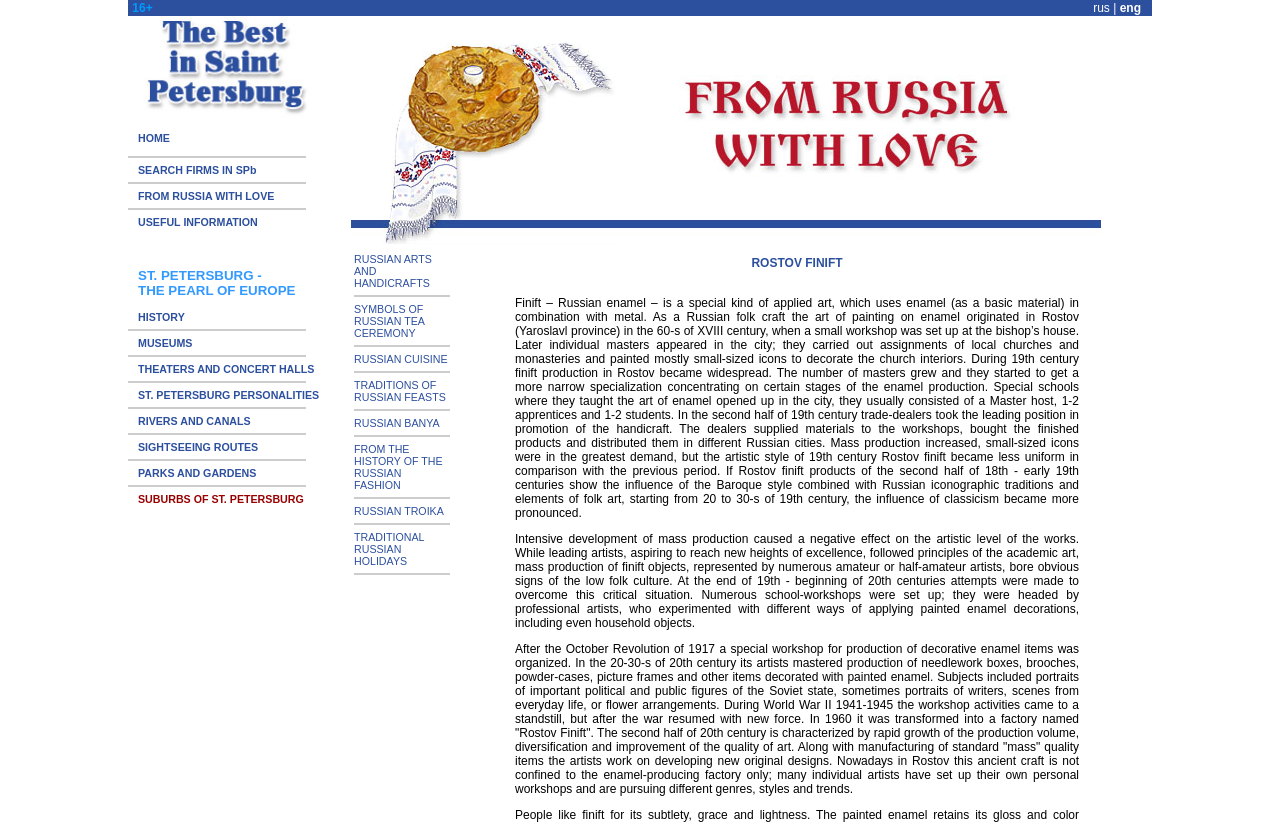Please mark the bounding box coordinates of the area that should be clicked to carry out the instruction: "Go to Home page".

[0.1, 0.13, 0.255, 0.147]